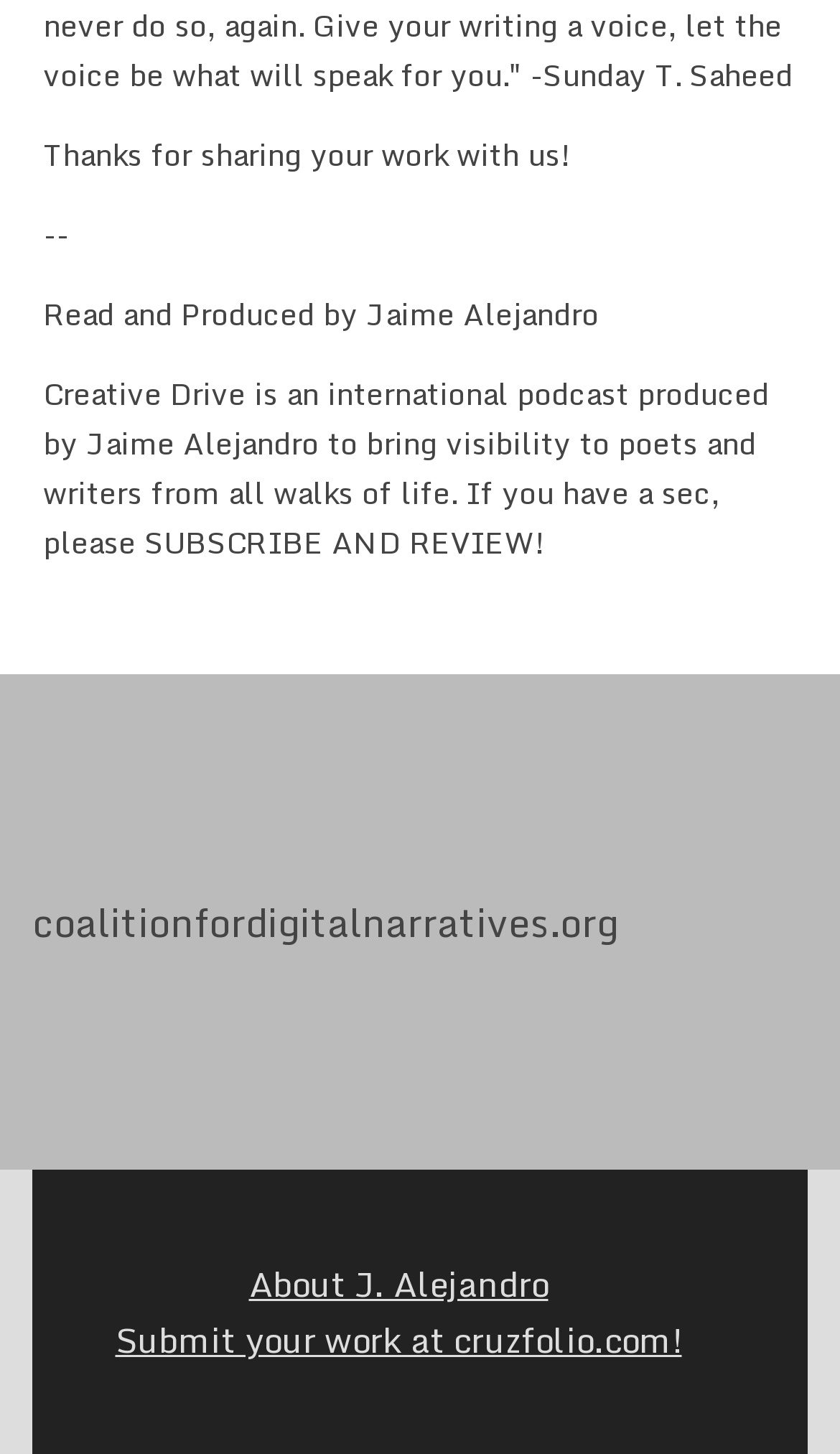Refer to the image and provide an in-depth answer to the question: 
What is the purpose of Creative Drive podcast?

The answer can be inferred from the StaticText element 'Creative Drive is an international podcast produced by Jaime Alejandro to bring visibility to poets and writers from all walks of life.' which is a part of the Root Element. This text describes the purpose of the Creative Drive podcast.